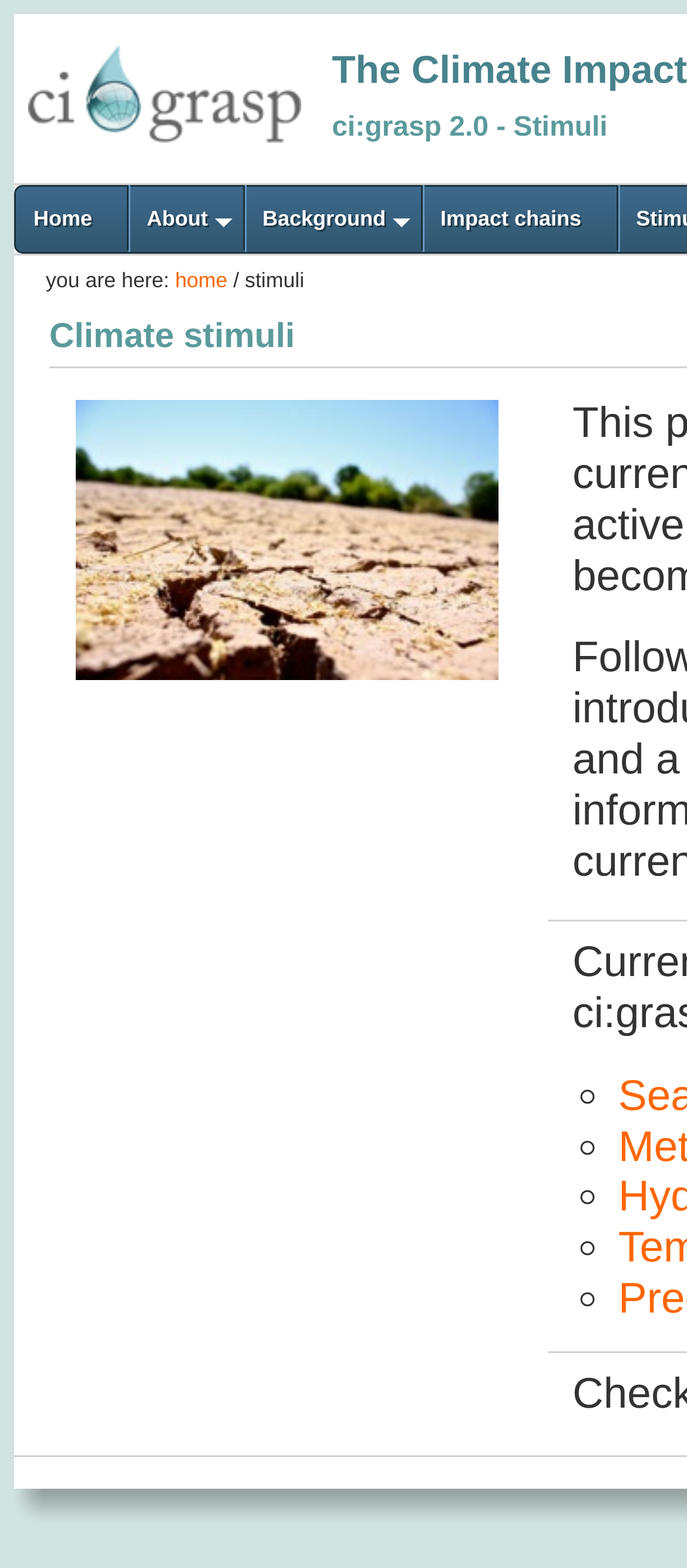Locate the UI element described as follows: "home". Return the bounding box coordinates as four float numbers between 0 and 1 in the order [left, top, right, bottom].

[0.255, 0.17, 0.331, 0.186]